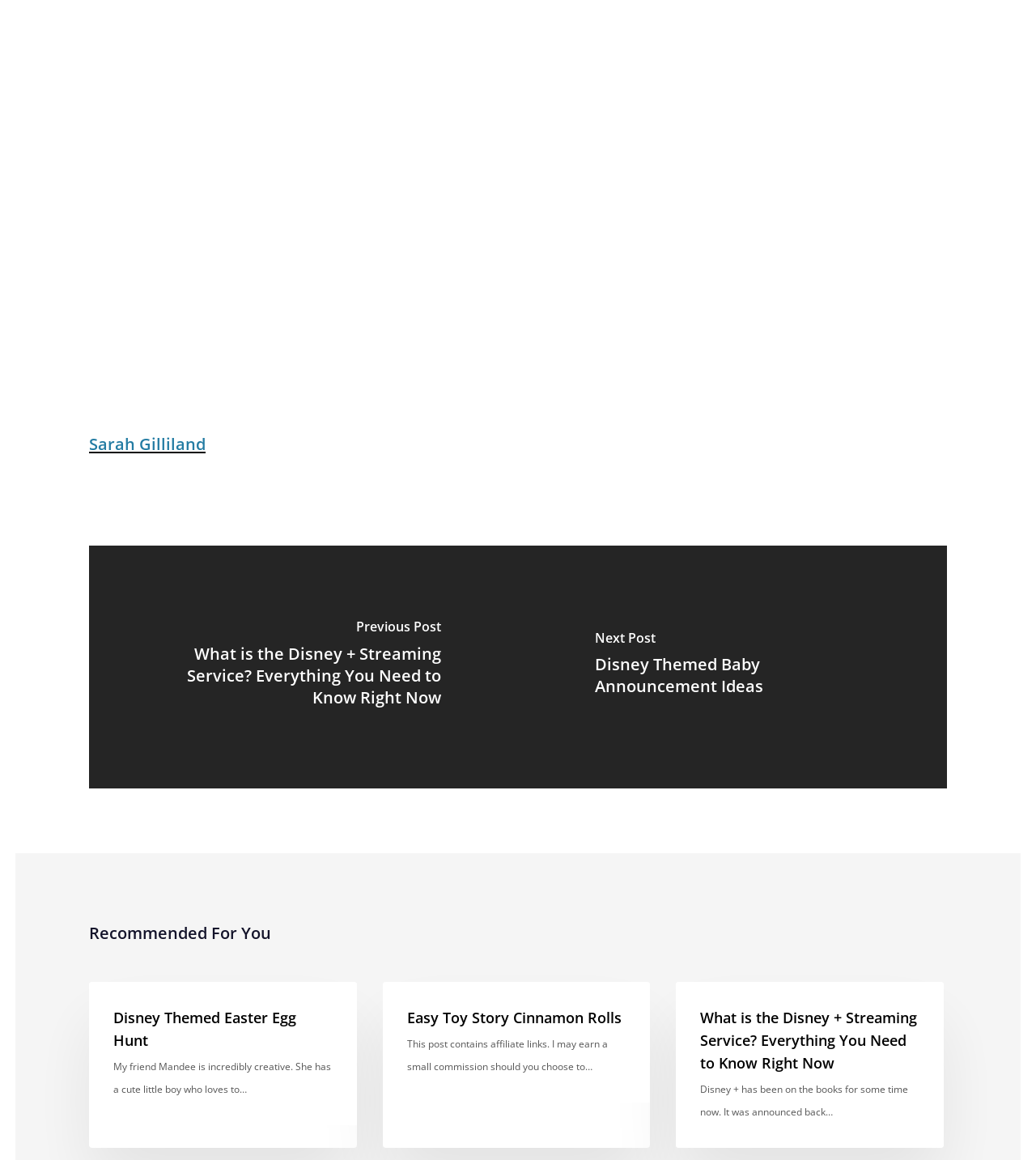Please determine the bounding box coordinates, formatted as (top-left x, top-left y, bottom-right x, bottom-right y), with all values as floating point numbers between 0 and 1. Identify the bounding box of the region described as: Cannabis Strains

None